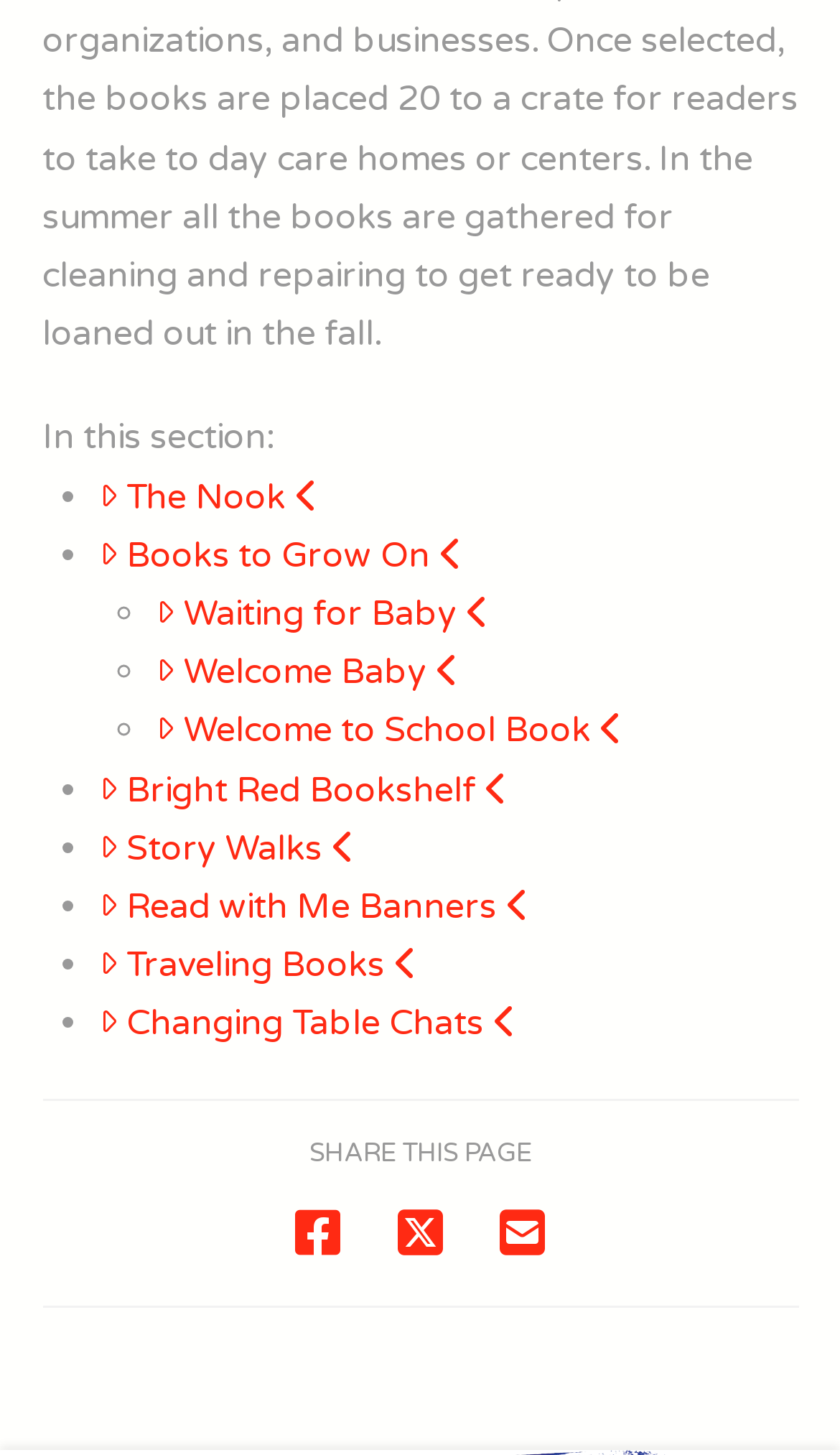How many links are in the list?
Please provide a single word or phrase answer based on the image.

10